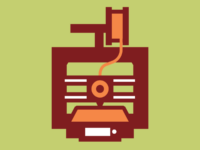Answer the question with a brief word or phrase:
What is the purpose of the Makerspace?

Fostering innovation and learning